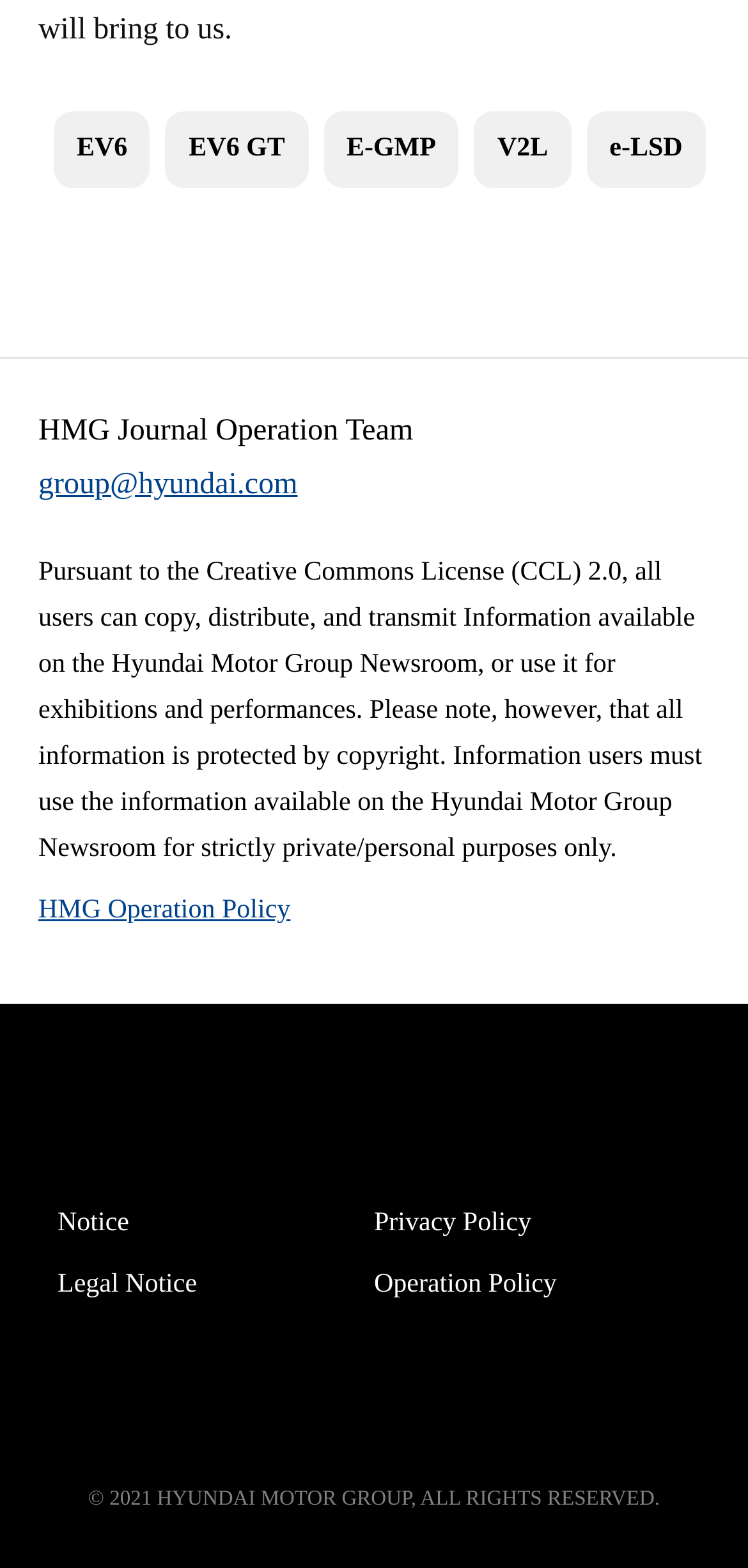Please find the bounding box coordinates for the clickable element needed to perform this instruction: "Read the Notice".

[0.077, 0.766, 0.5, 0.795]